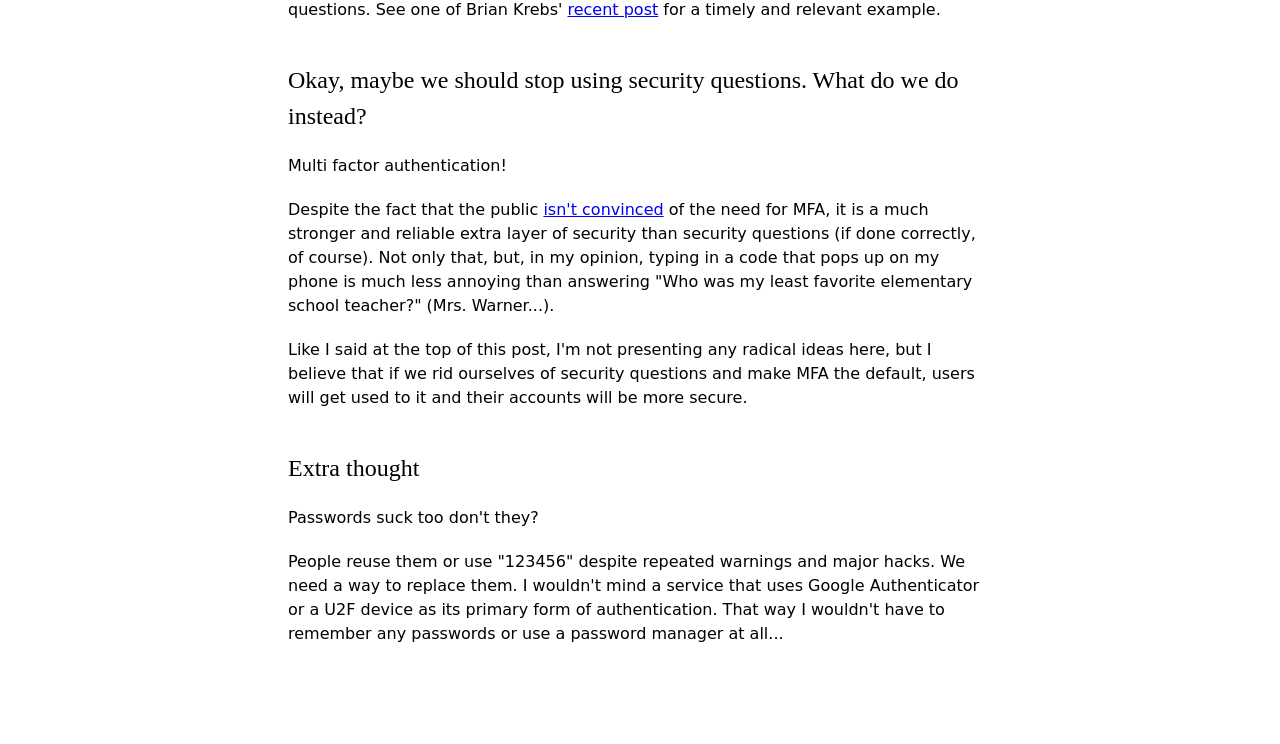Show the bounding box coordinates for the HTML element as described: "isn't convinced".

[0.425, 0.269, 0.518, 0.294]